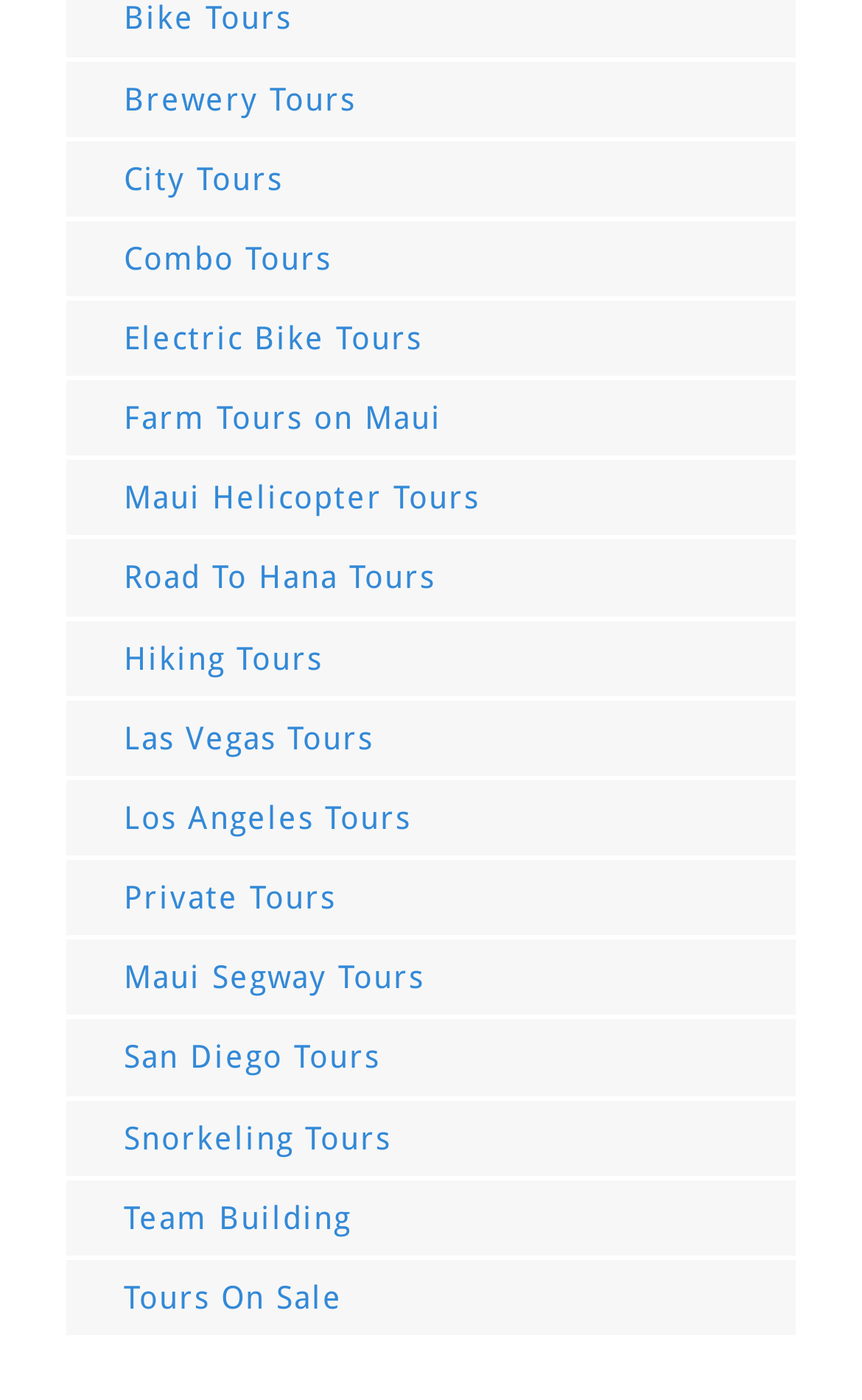From the given element description: "Private Tours", find the bounding box for the UI element. Provide the coordinates as four float numbers between 0 and 1, in the order [left, top, right, bottom].

[0.144, 0.566, 0.39, 0.592]